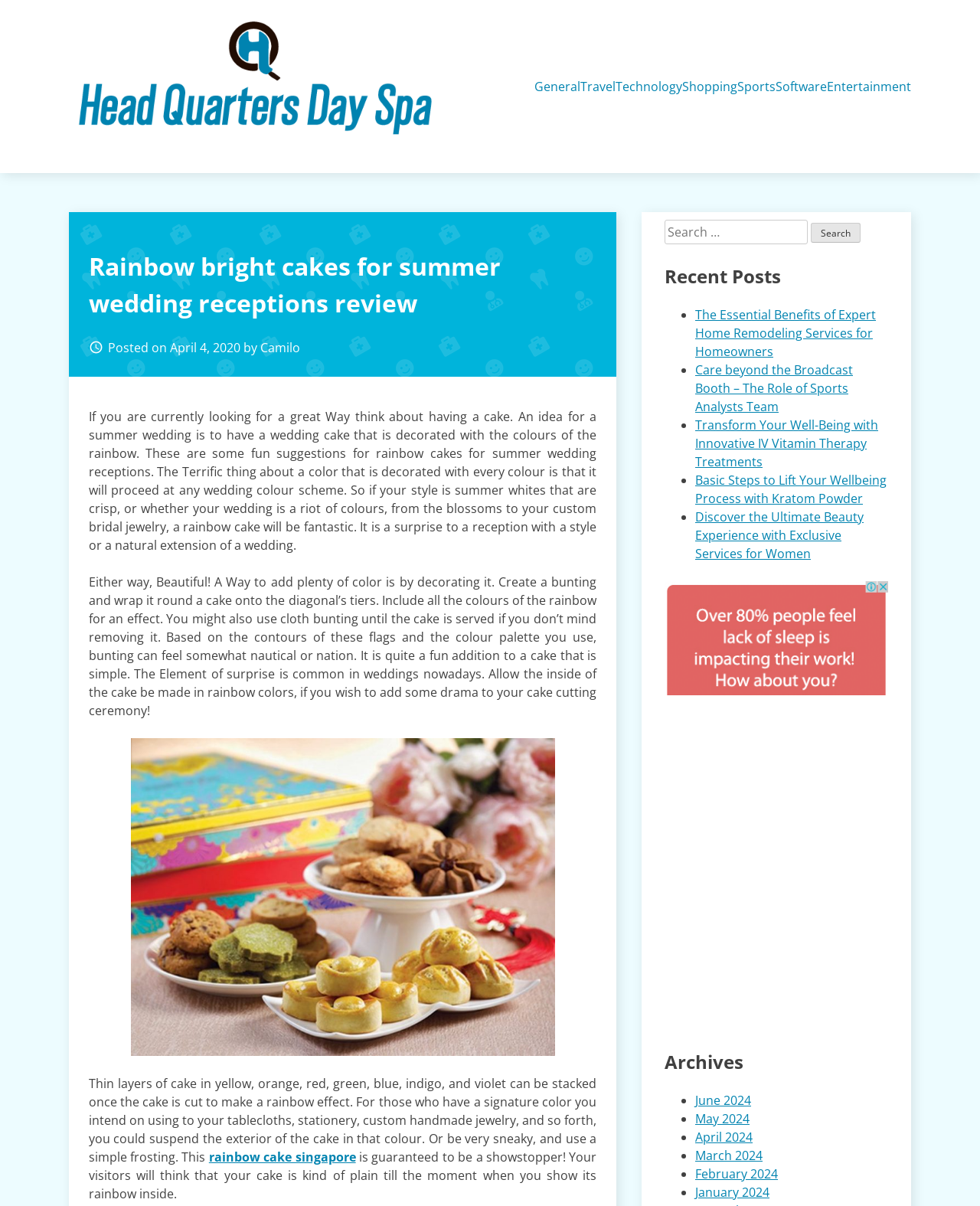Determine the coordinates of the bounding box that should be clicked to complete the instruction: "Check the latest articles". The coordinates should be represented by four float numbers between 0 and 1: [left, top, right, bottom].

None